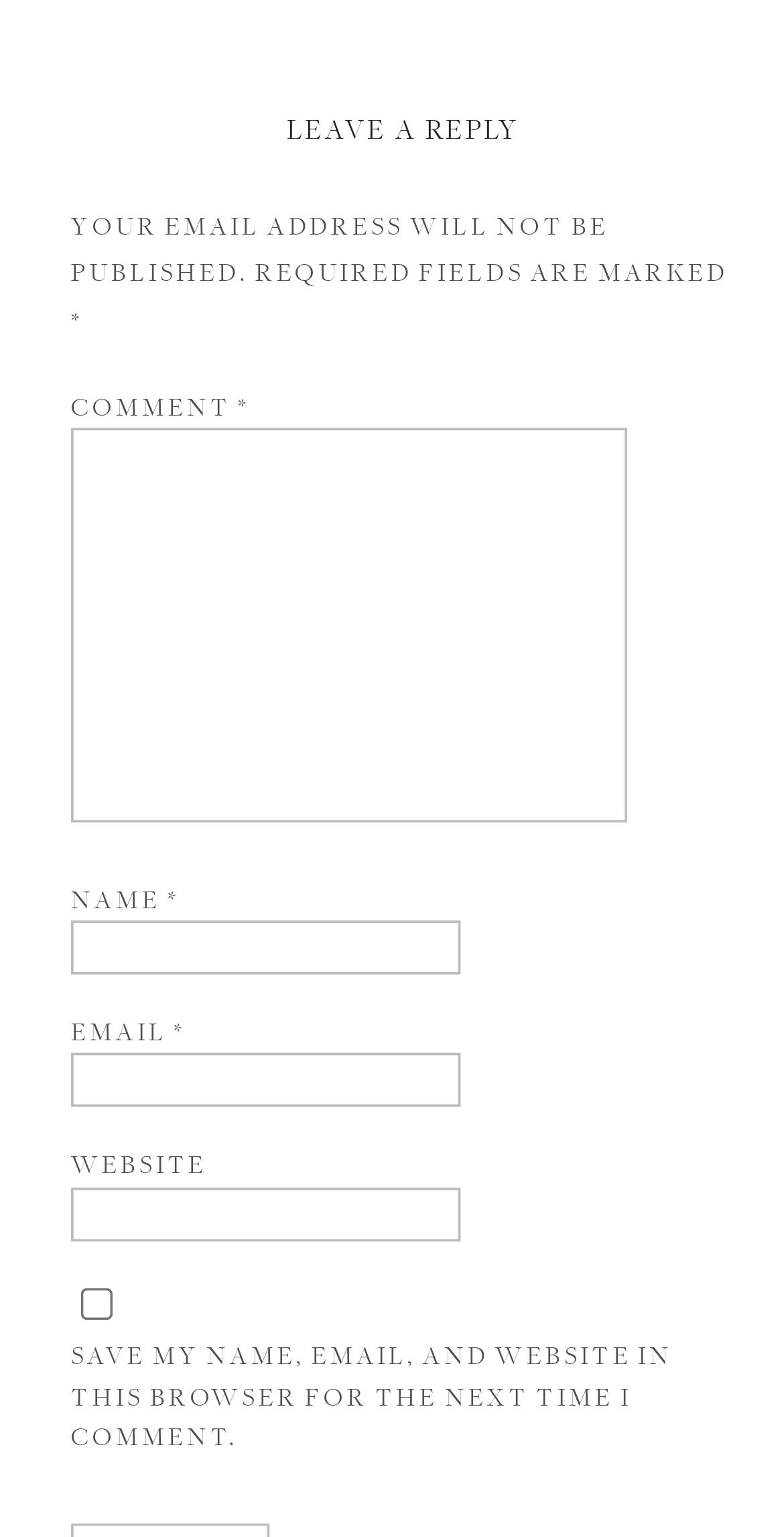Determine the bounding box coordinates for the HTML element mentioned in the following description: "parent_node: EMAIL * aria-describedby="email-notes" name="email"". The coordinates should be a list of four floats ranging from 0 to 1, represented as [left, top, right, bottom].

[0.091, 0.614, 0.588, 0.648]